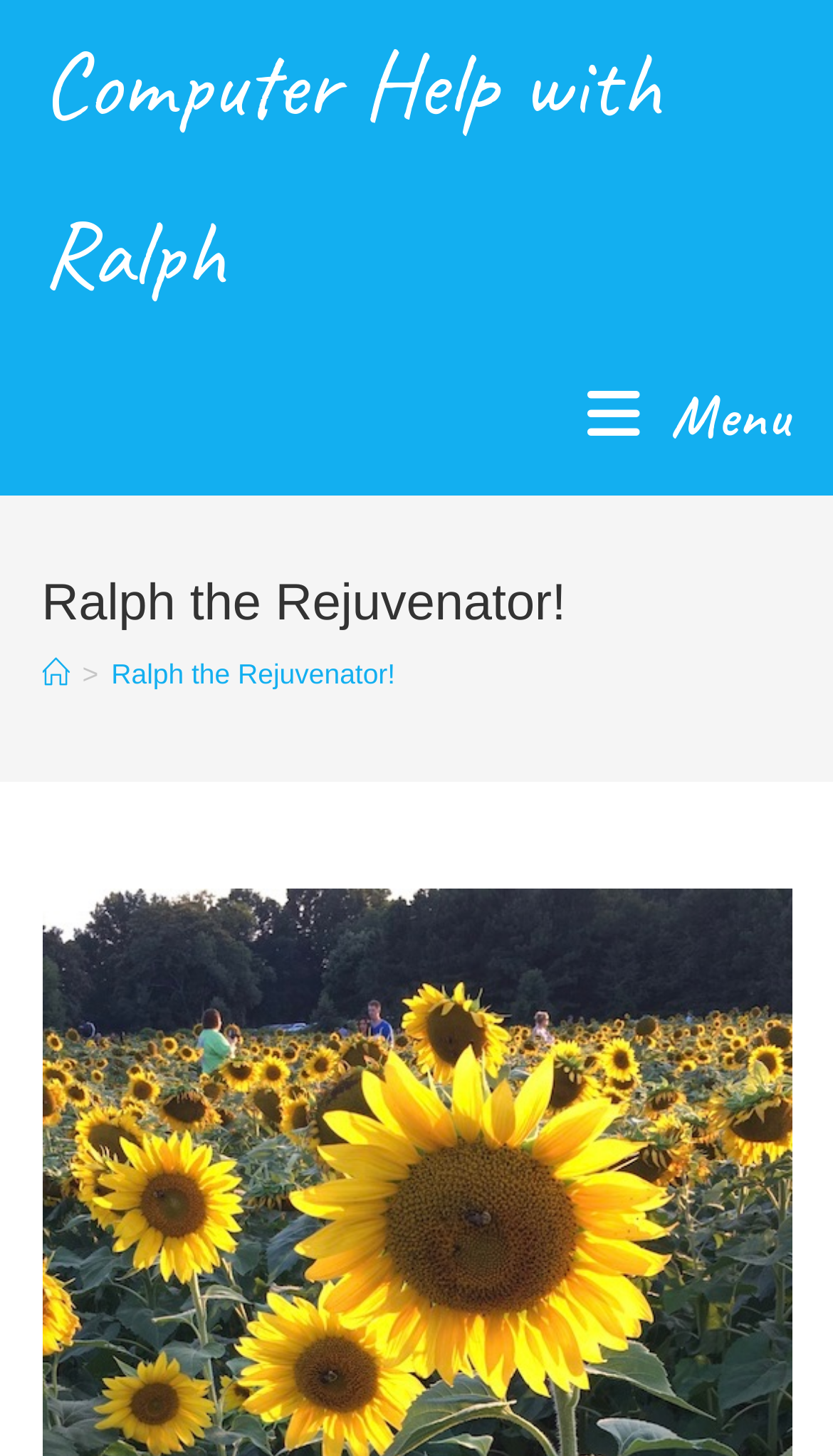What is the name of the computer help service? Refer to the image and provide a one-word or short phrase answer.

Ralph the Rejuvenator!